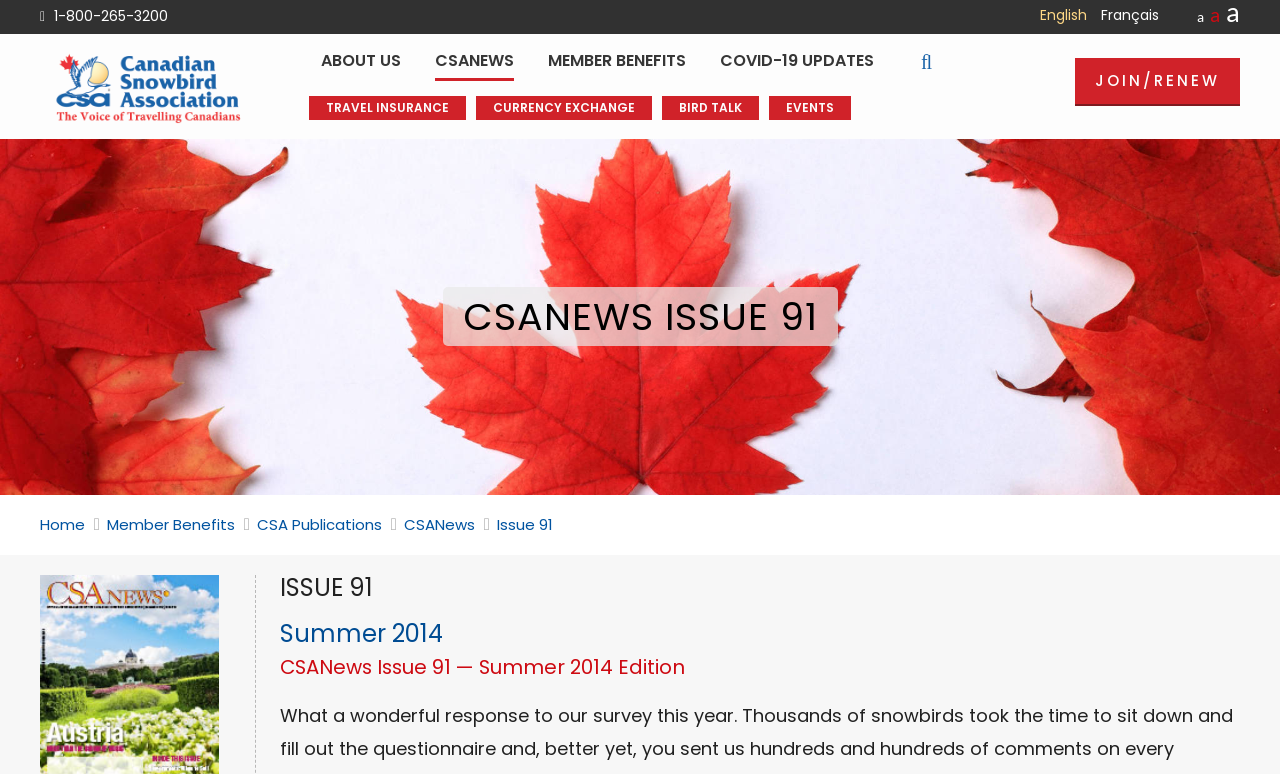Find and provide the bounding box coordinates for the UI element described here: "Leer más". The coordinates should be given as four float numbers between 0 and 1: [left, top, right, bottom].

None